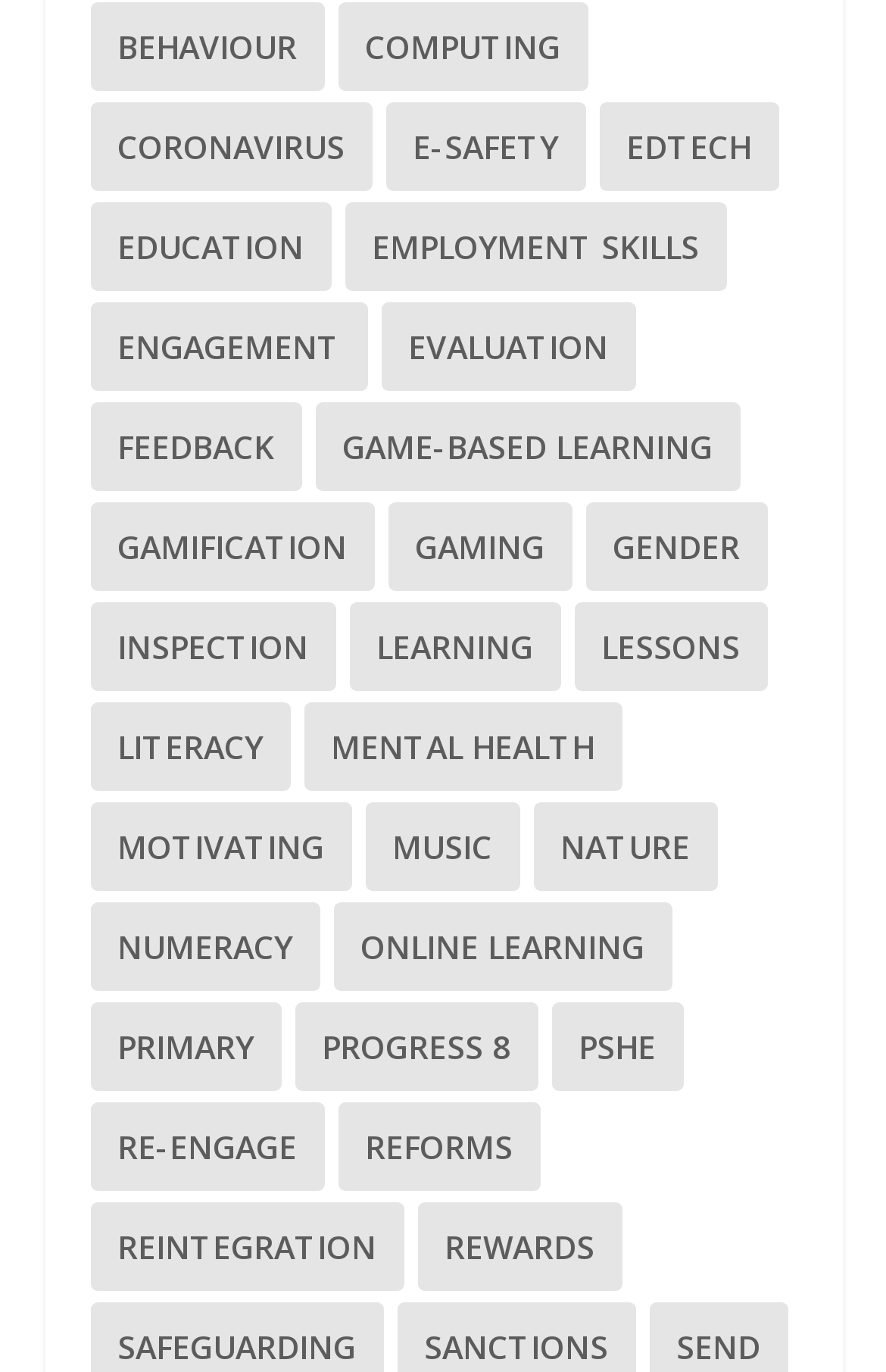Please determine the bounding box coordinates of the element to click on in order to accomplish the following task: "Explore Coronavirus resources". Ensure the coordinates are four float numbers ranging from 0 to 1, i.e., [left, top, right, bottom].

[0.101, 0.075, 0.419, 0.14]